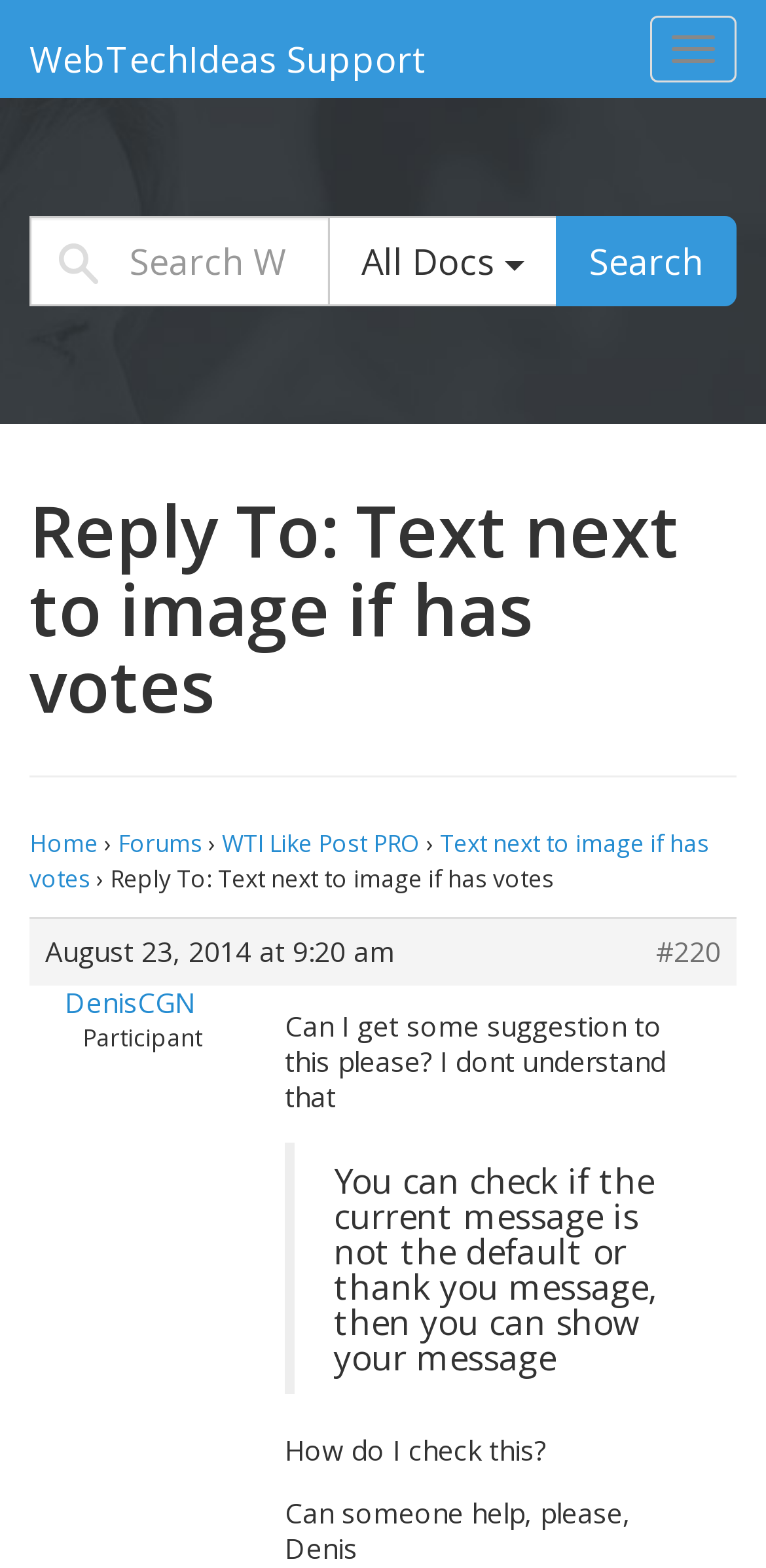Please identify the bounding box coordinates of the element on the webpage that should be clicked to follow this instruction: "Toggle navigation menu". The bounding box coordinates should be given as four float numbers between 0 and 1, formatted as [left, top, right, bottom].

[0.849, 0.01, 0.962, 0.053]